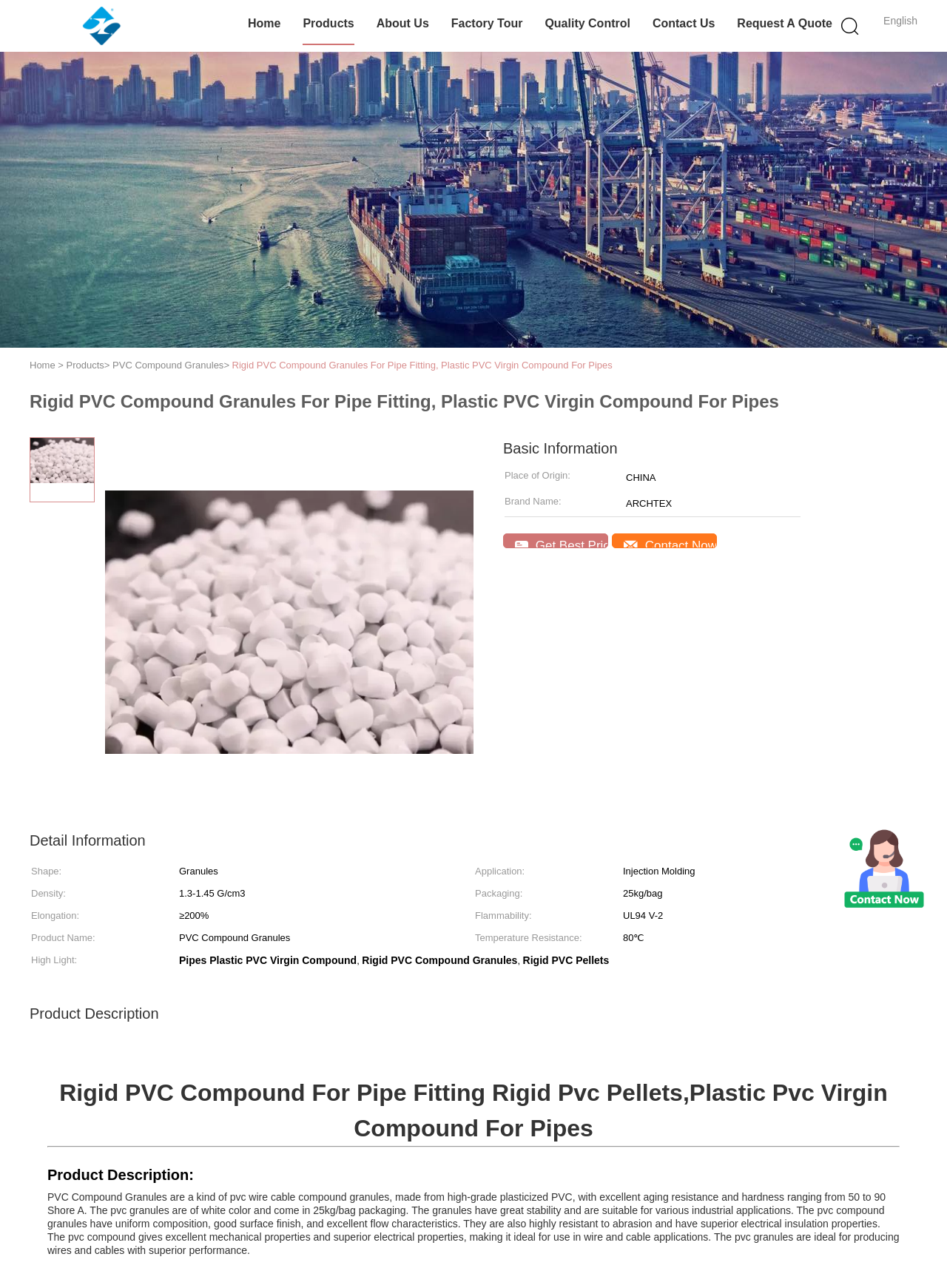What is the temperature resistance of the product?
Please provide a comprehensive answer based on the details in the screenshot.

The temperature resistance of the product can be found in the table under the 'Detail Information' section, where it is listed as '80℃'.